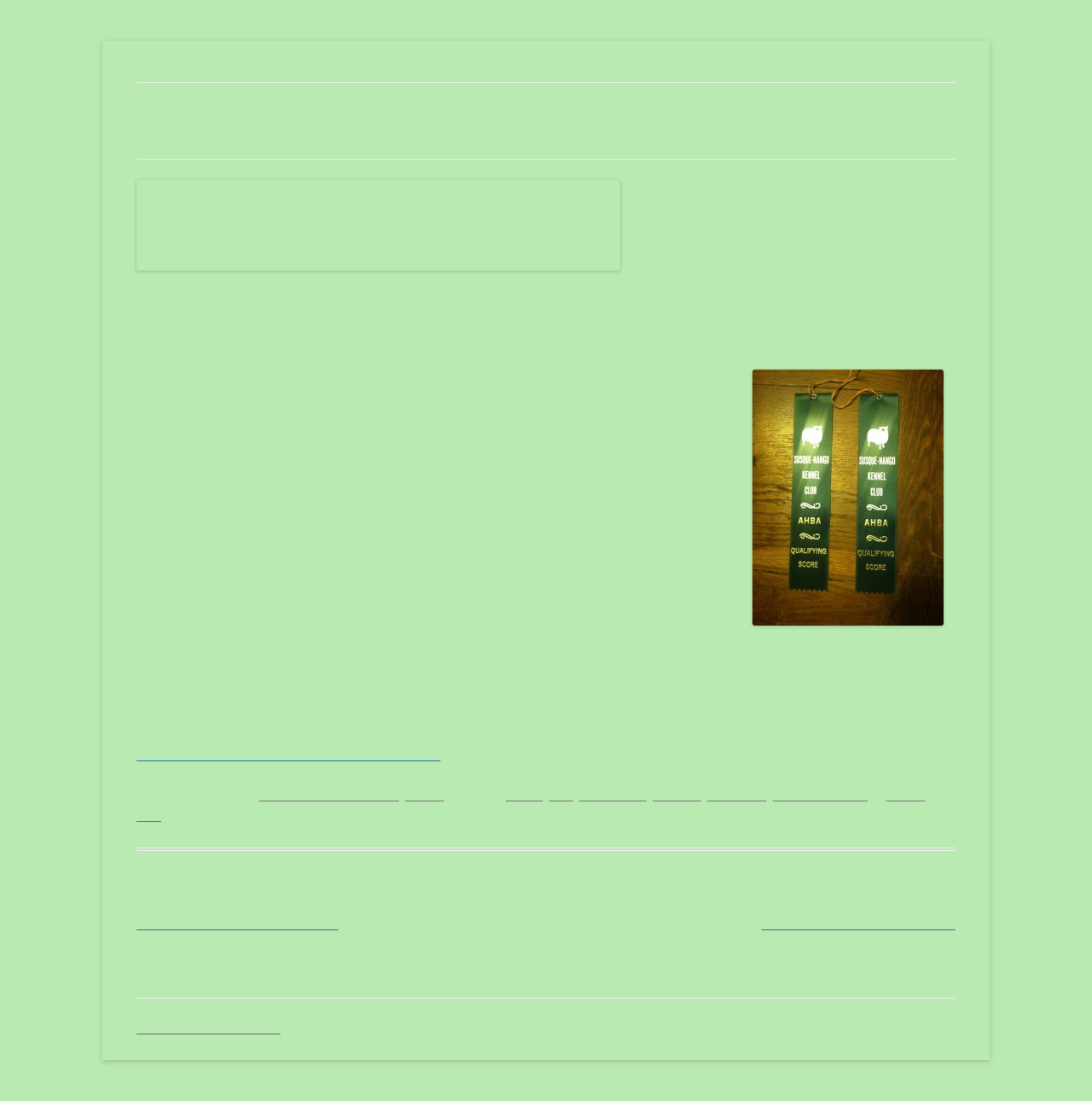Answer the question in a single word or phrase:
How many dogs qualified in the herding event?

Two